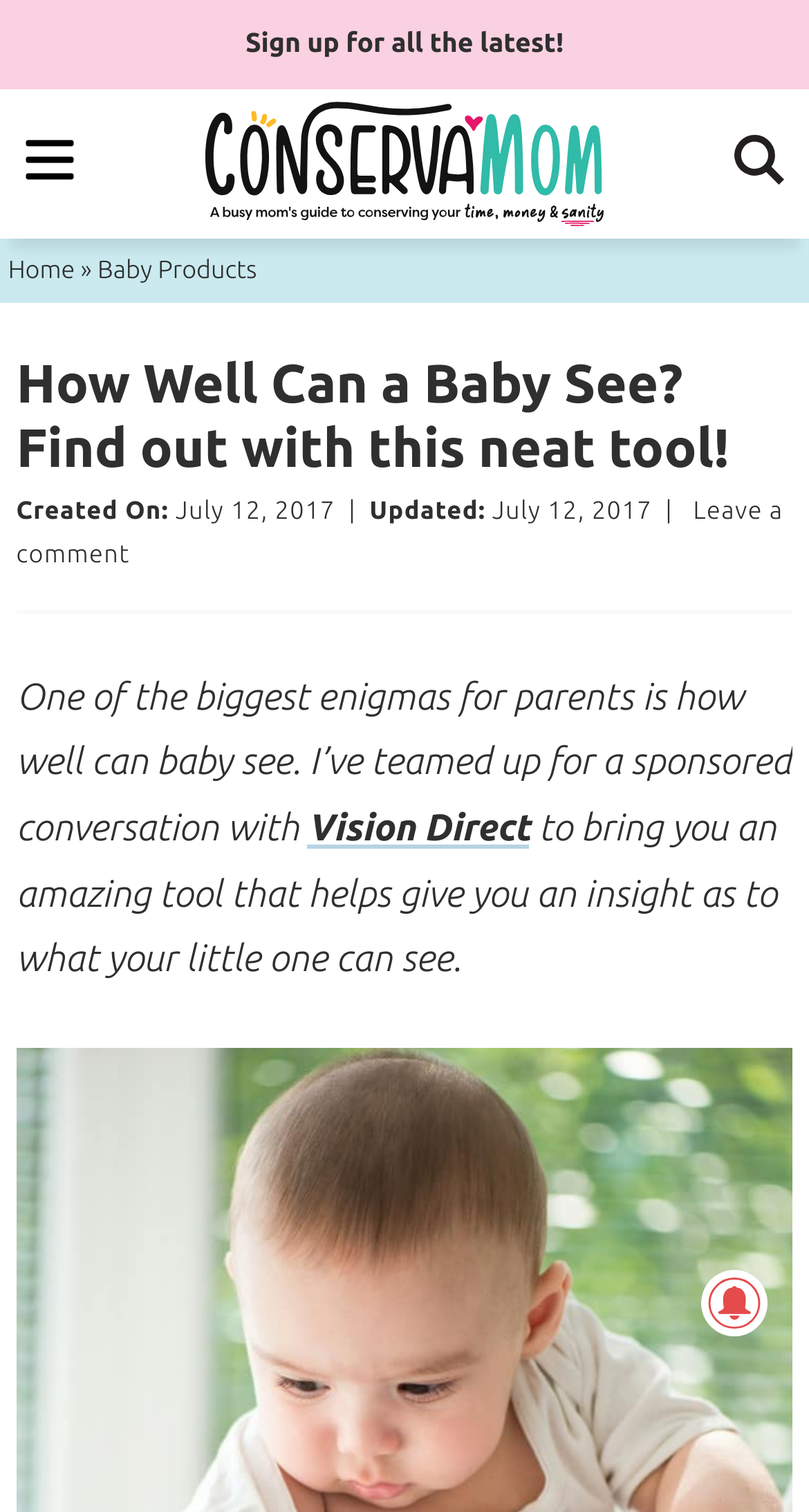Please identify the bounding box coordinates of the region to click in order to complete the given instruction: "Click the 'Vision Direct' link". The coordinates should be four float numbers between 0 and 1, i.e., [left, top, right, bottom].

[0.38, 0.534, 0.655, 0.561]